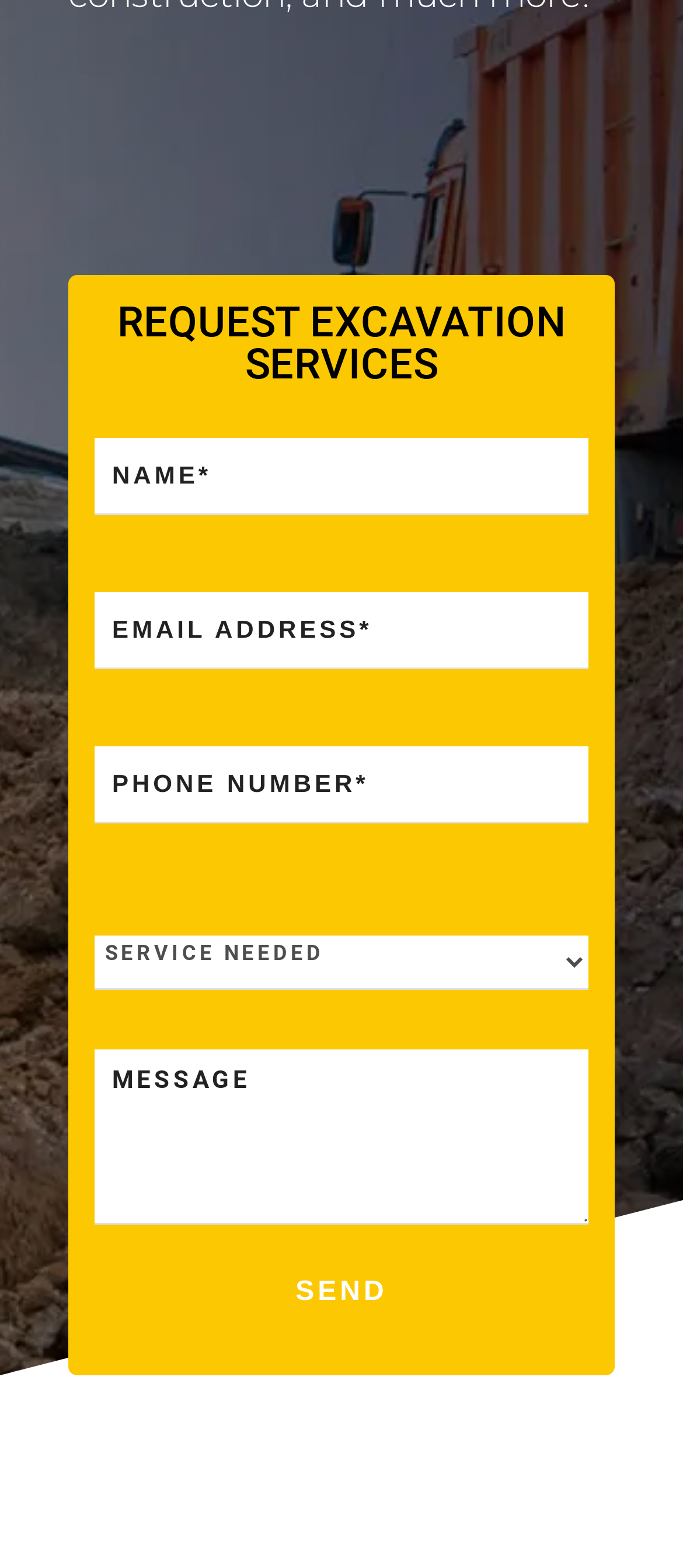Analyze the image and give a detailed response to the question:
How many required fields are in the contact form?

The contact form contains five fields: name, email address, phone number, a combobox, and message. The name, email address, and phone number fields are marked as required, indicating that users must fill them out in order to submit the form.